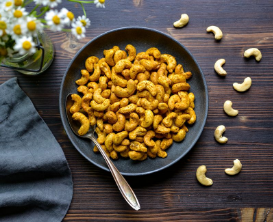Provide a brief response to the question below using one word or phrase:
What is in the glass vase?

Fresh white flowers